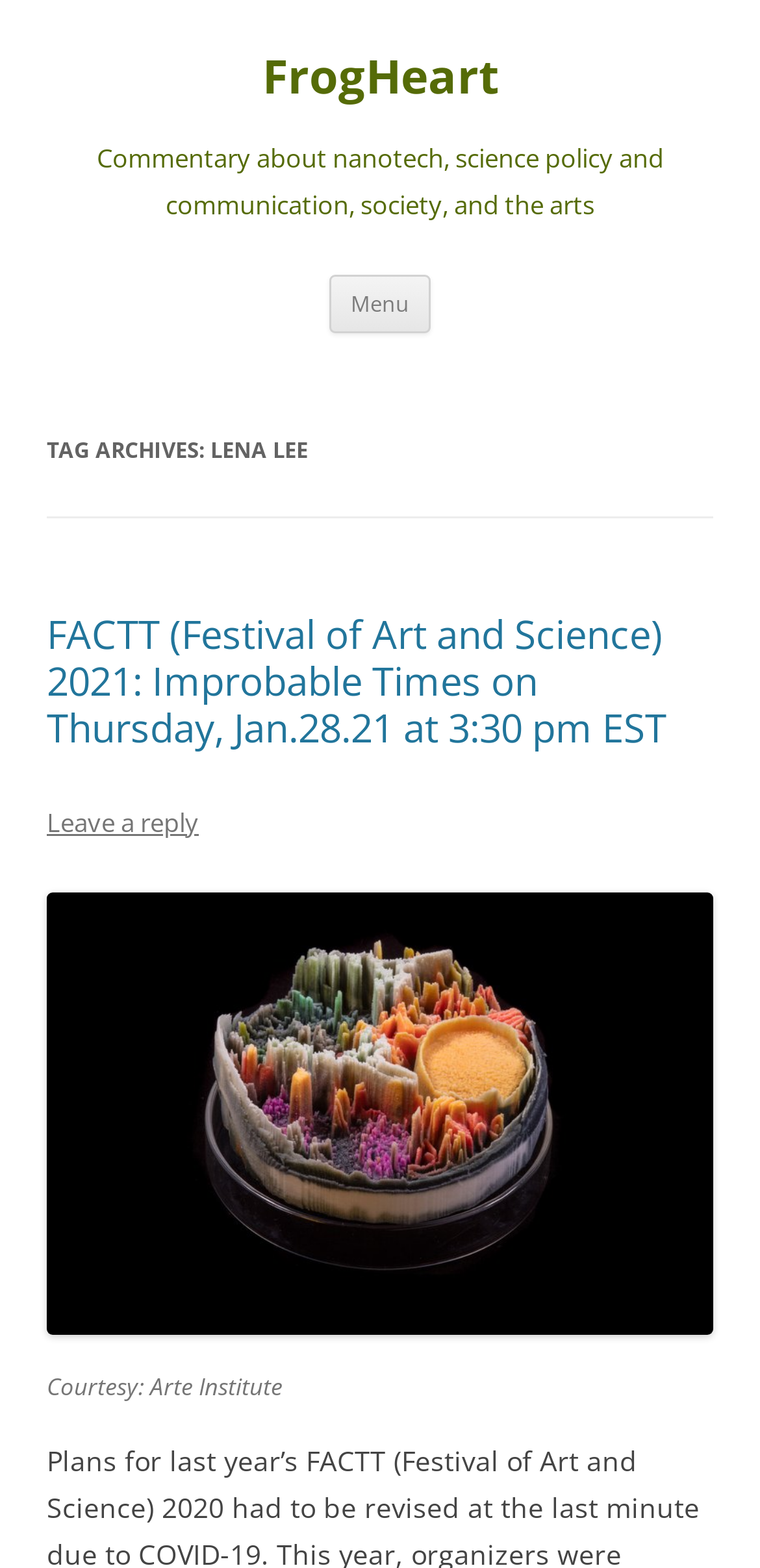What is the topic of the blog post?
Provide a detailed and extensive answer to the question.

The topic of the blog post can be determined by looking at the heading element with the text 'FACTT (Festival of Art and Science) 2021: Improbable Times on Thursday, Jan.28.21 at 3:30 pm EST' which is located within the header section of the page with a bounding box of [0.062, 0.39, 0.938, 0.479]. This suggests that the blog post is about the FACTT Festival.